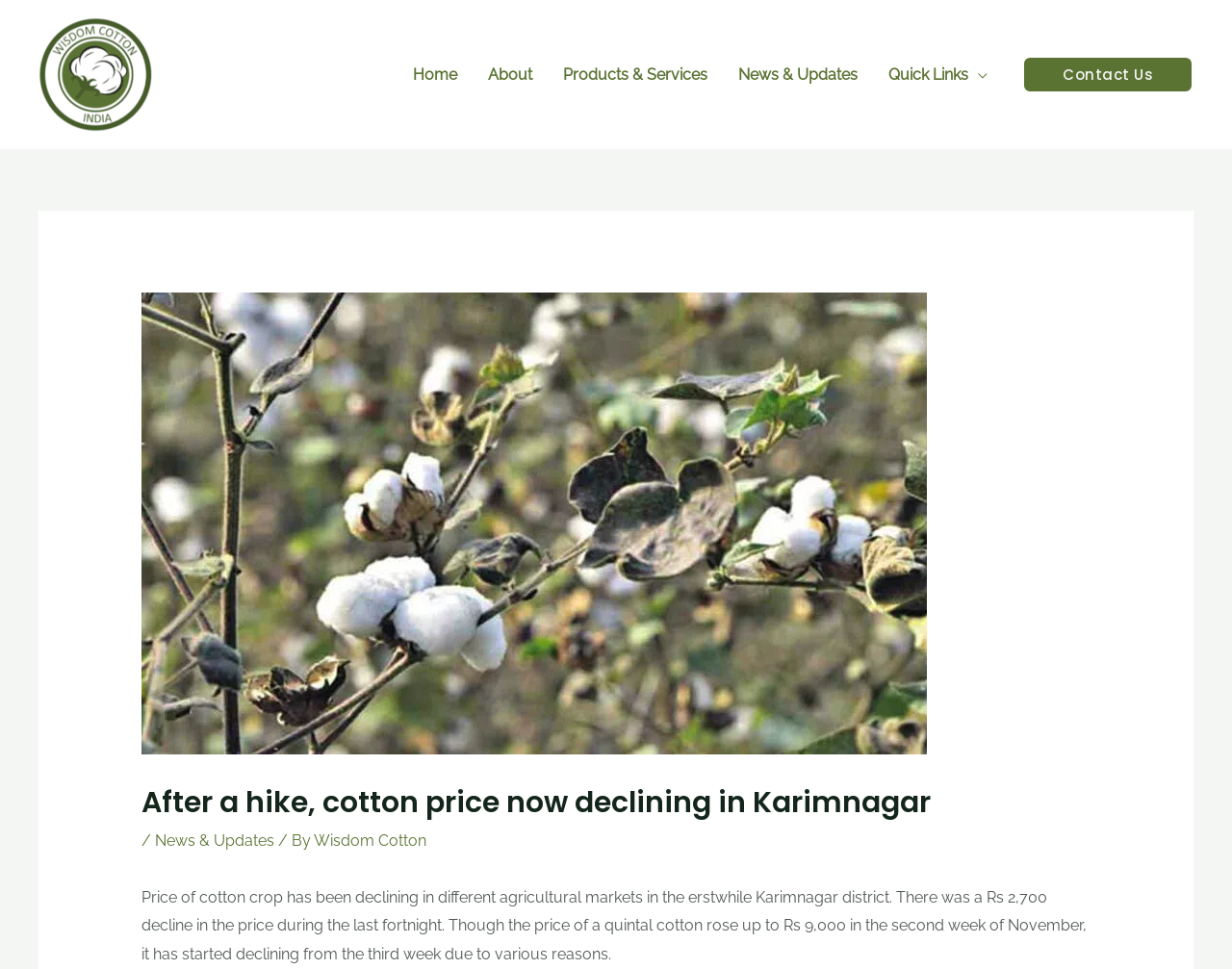Provide a brief response in the form of a single word or phrase:
What was the highest price of a quintal cotton in November?

Rs 9,000